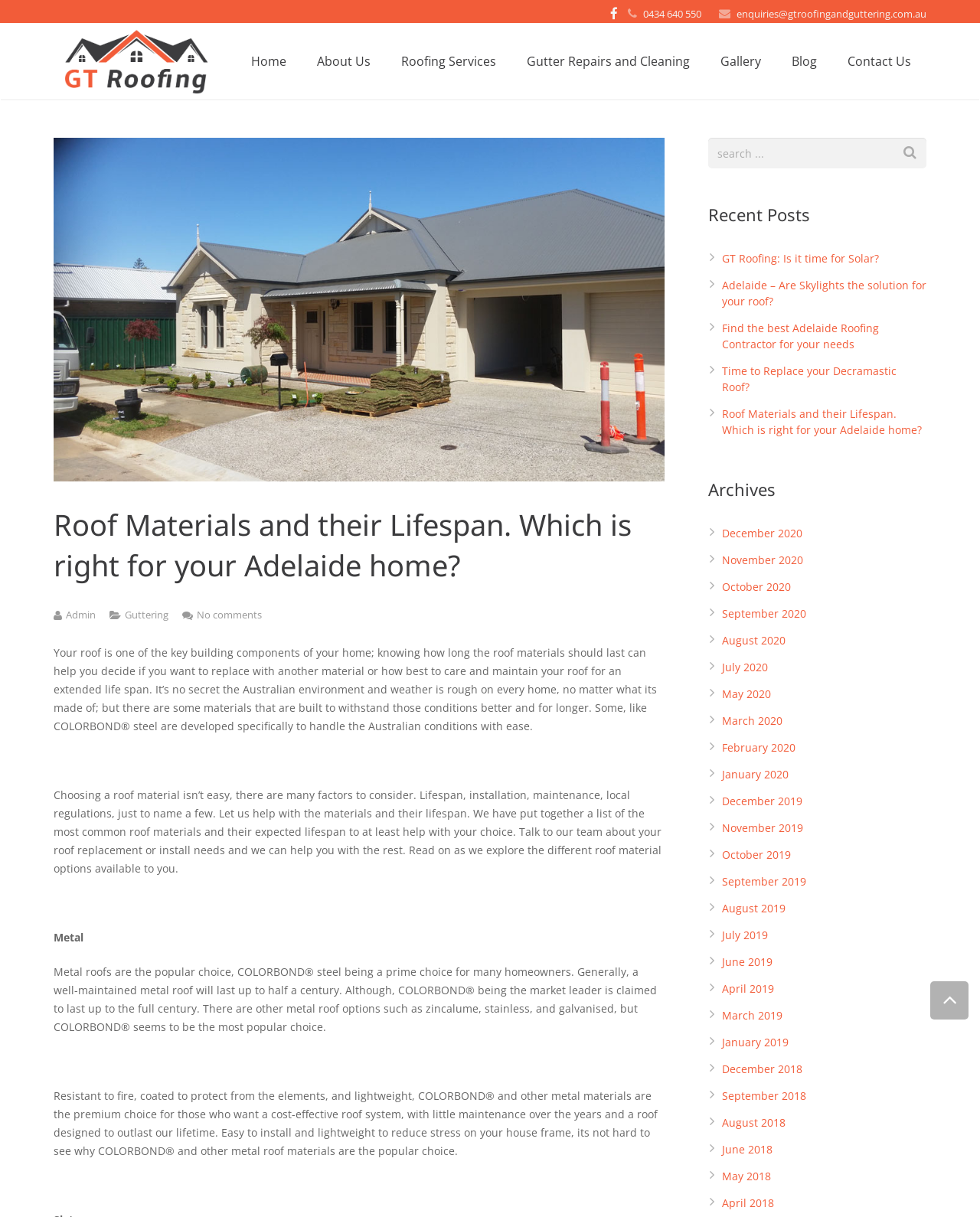Can you specify the bounding box coordinates of the area that needs to be clicked to fulfill the following instruction: "Click the 'Home' link"?

[0.241, 0.035, 0.308, 0.066]